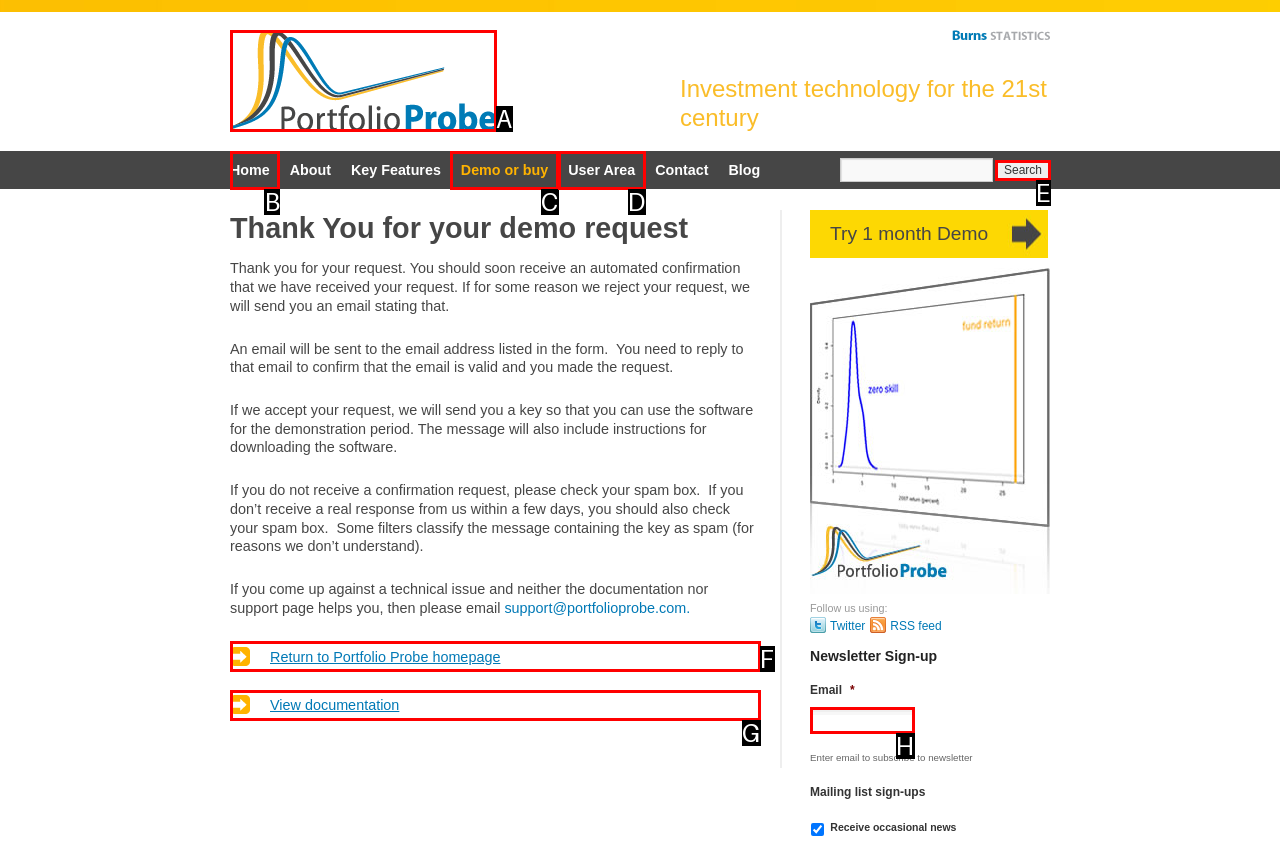Examine the description: Demo or buy and indicate the best matching option by providing its letter directly from the choices.

C